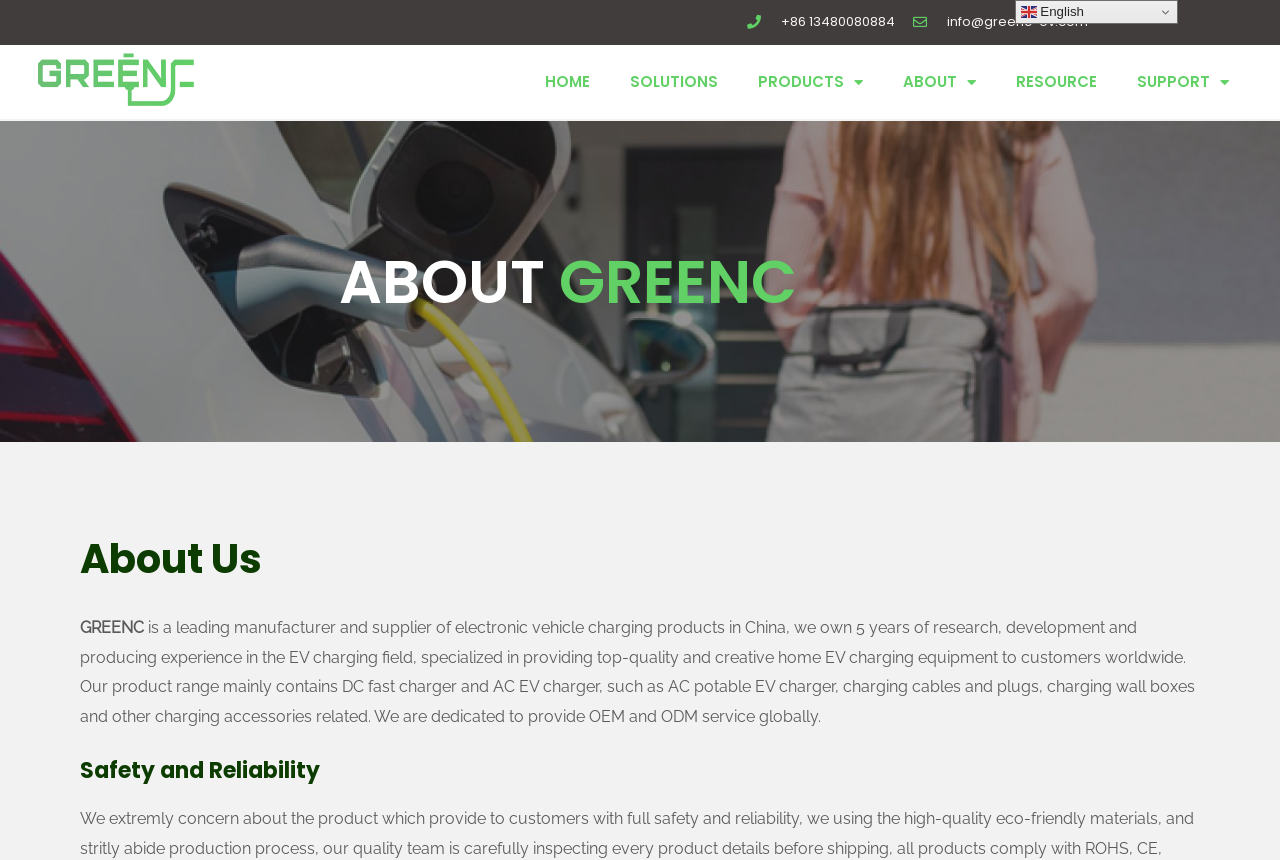Please find the bounding box coordinates of the section that needs to be clicked to achieve this instruction: "Click the logo".

[0.013, 0.048, 0.168, 0.13]